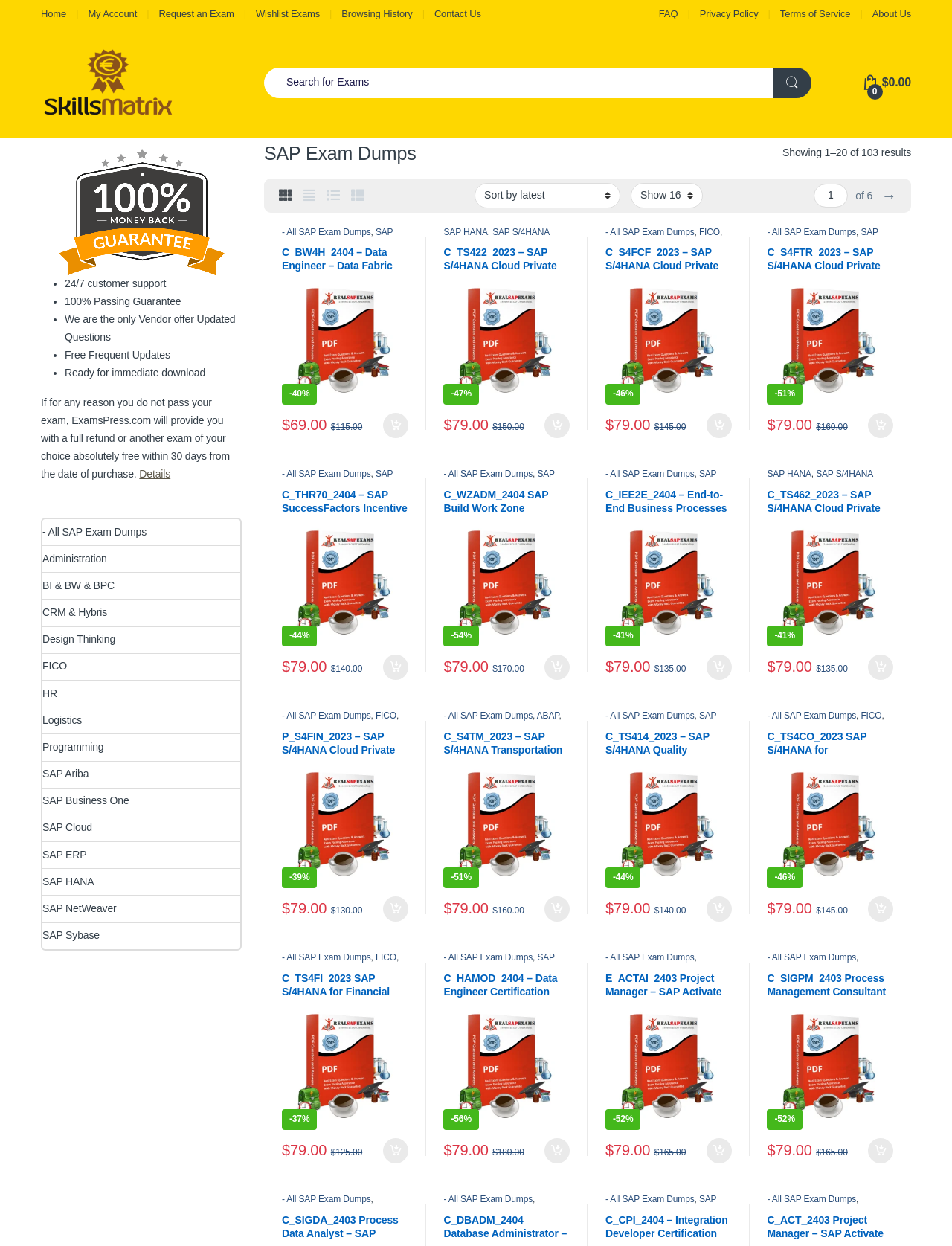Use a single word or phrase to answer the question: 
What categories of SAP exams are available on this webpage?

SAP ERP, SAP S/4HANA, FICO, Logistics, SAP Cloud